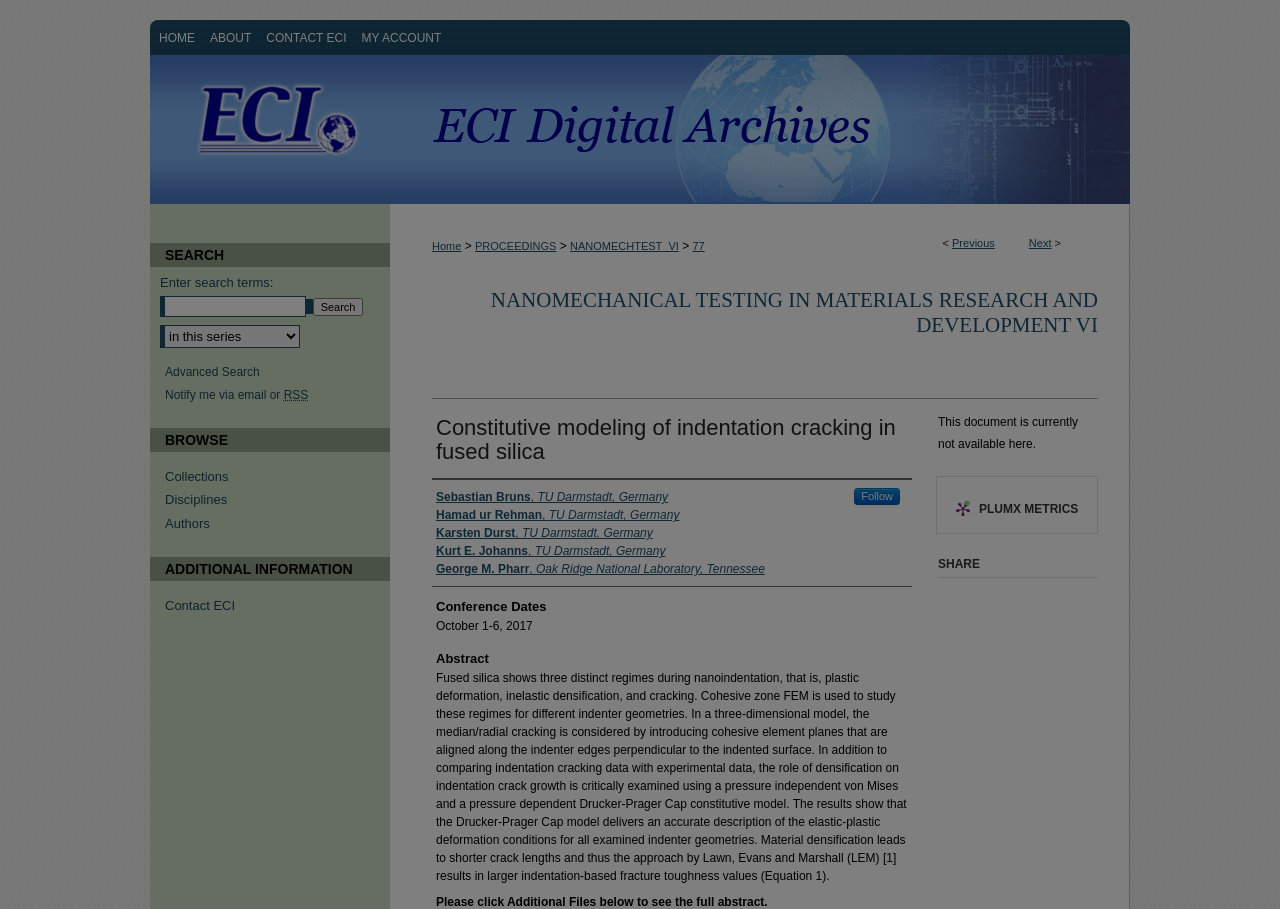Can you specify the bounding box coordinates of the area that needs to be clicked to fulfill the following instruction: "Click on the 'PLUMX METRICS' link"?

[0.74, 0.54, 0.848, 0.584]